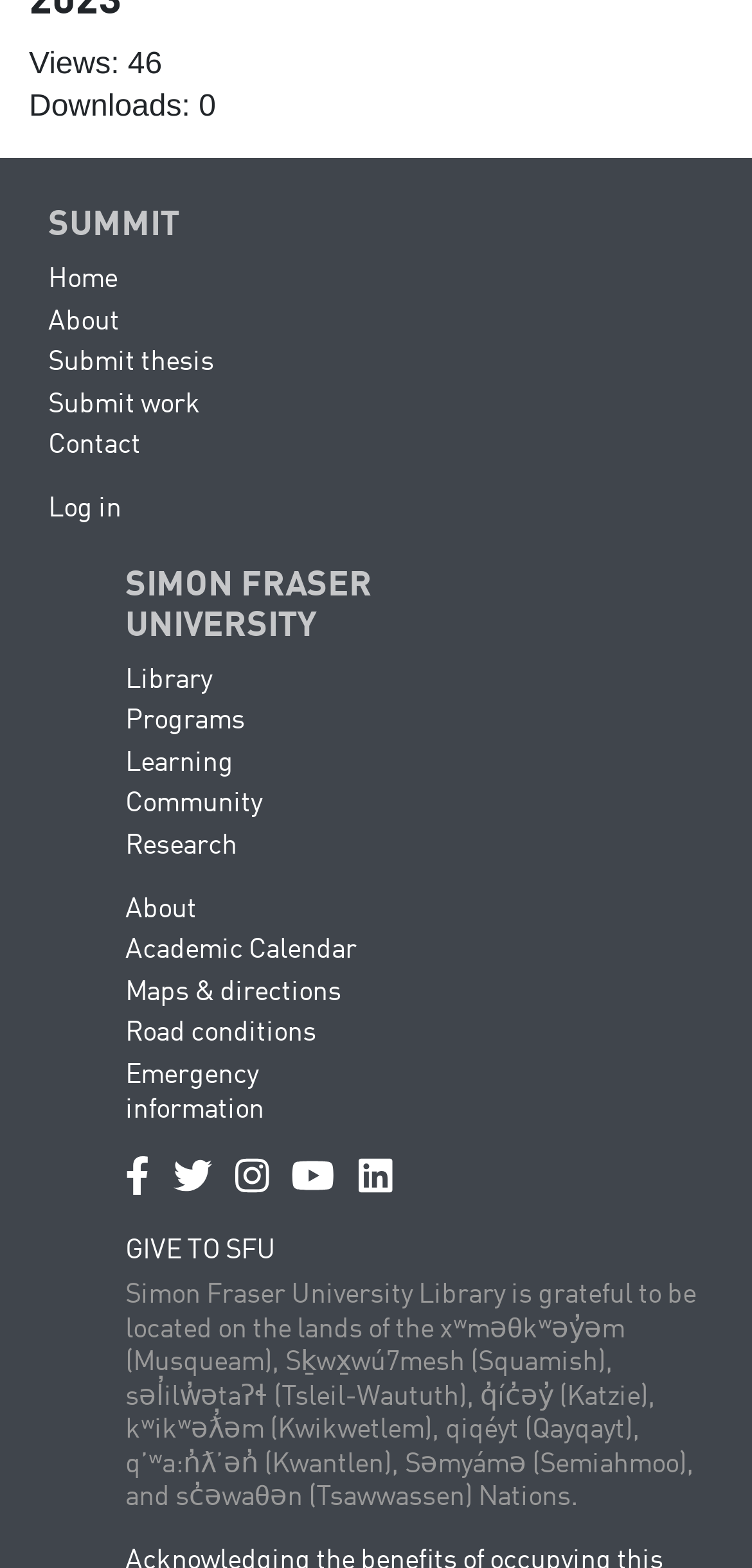Identify the bounding box coordinates for the UI element that matches this description: "Give to SFU".

[0.167, 0.789, 0.367, 0.807]